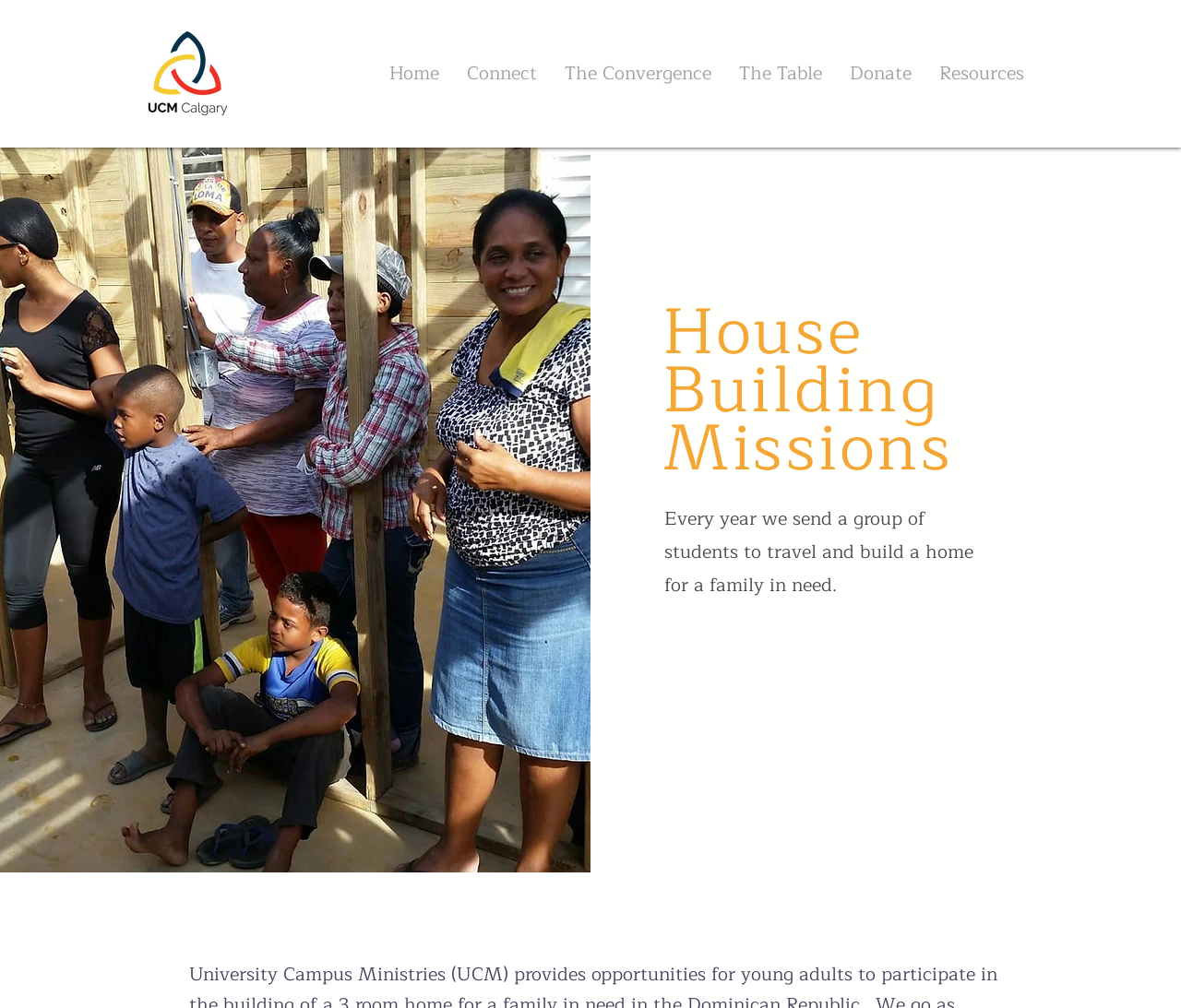Using the details from the image, please elaborate on the following question: What is the purpose of the trip?

According to the StaticText element, 'Every year we send a group of students to travel and build a home for a family in need.' This suggests that the purpose of the trip is to build a home for a family in need.